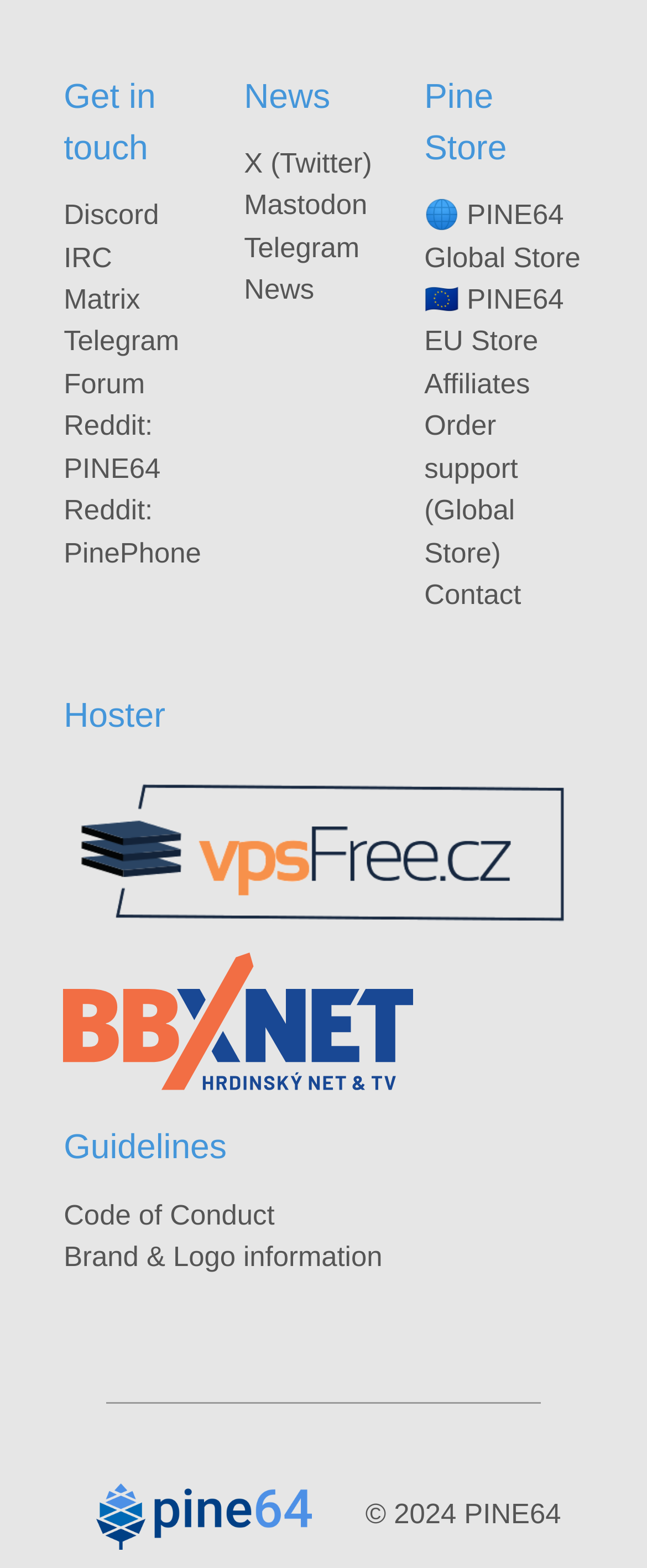Locate the bounding box coordinates of the clickable part needed for the task: "Visit the PINE64 Global Store".

[0.656, 0.127, 0.897, 0.174]